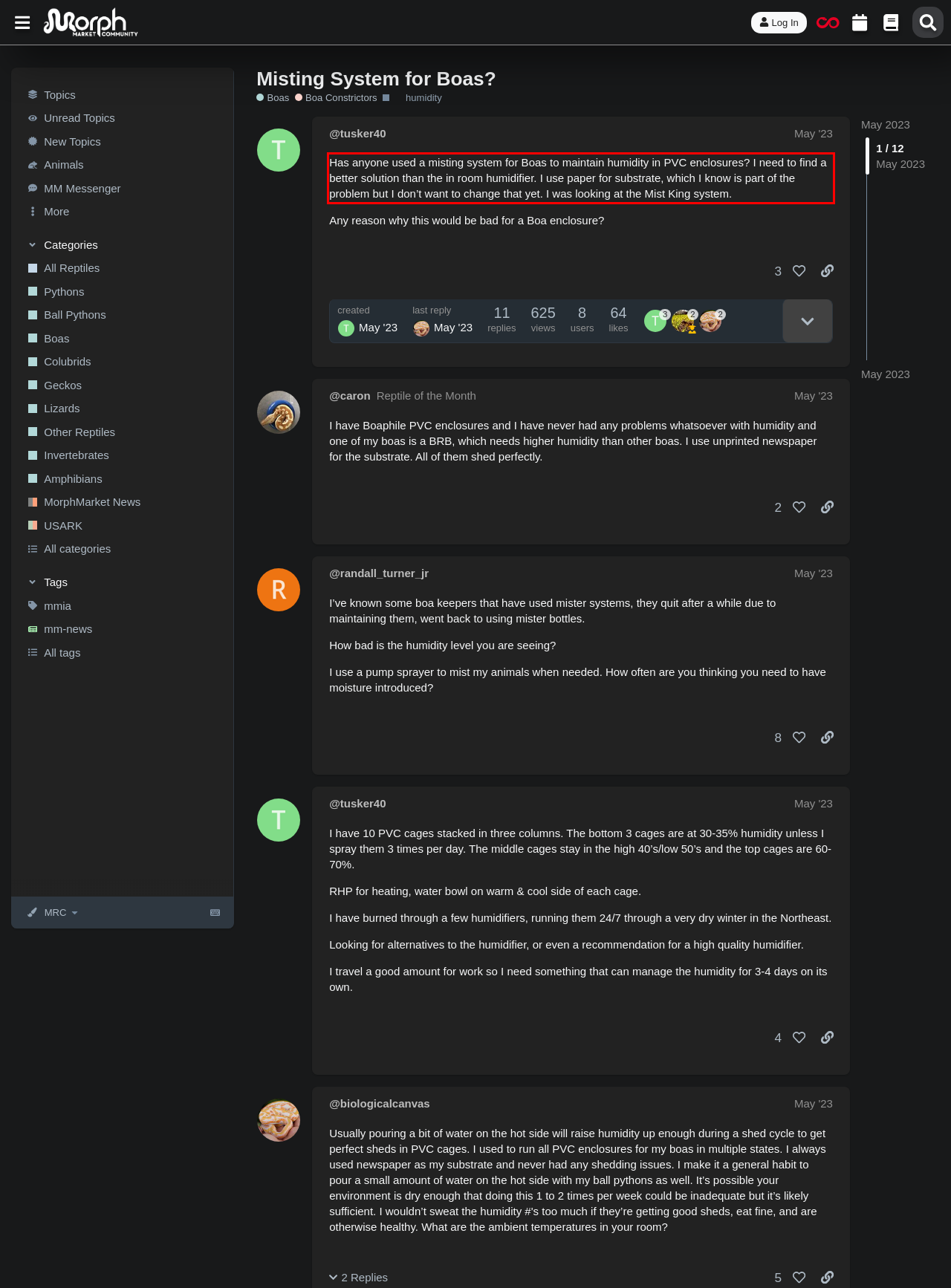Analyze the screenshot of the webpage and extract the text from the UI element that is inside the red bounding box.

Has anyone used a misting system for Boas to maintain humidity in PVC enclosures? I need to find a better solution than the in room humidifier. I use paper for substrate, which I know is part of the problem but I don’t want to change that yet. I was looking at the Mist King system.